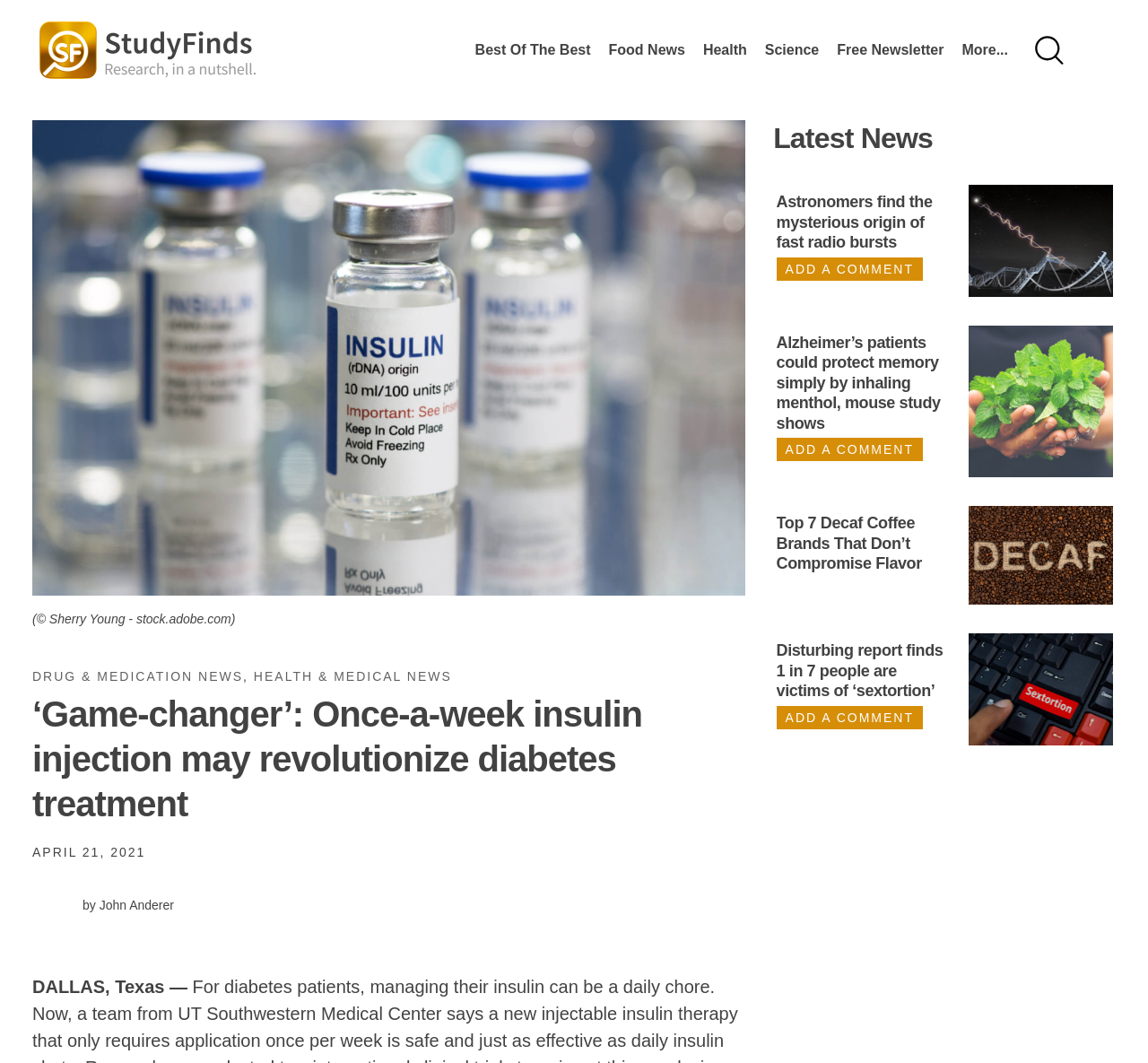Determine the bounding box coordinates of the region that needs to be clicked to achieve the task: "Read 'Disturbing report finds 1 in 7 people are victims of ‘sextortion’'".

[0.676, 0.596, 0.841, 0.666]